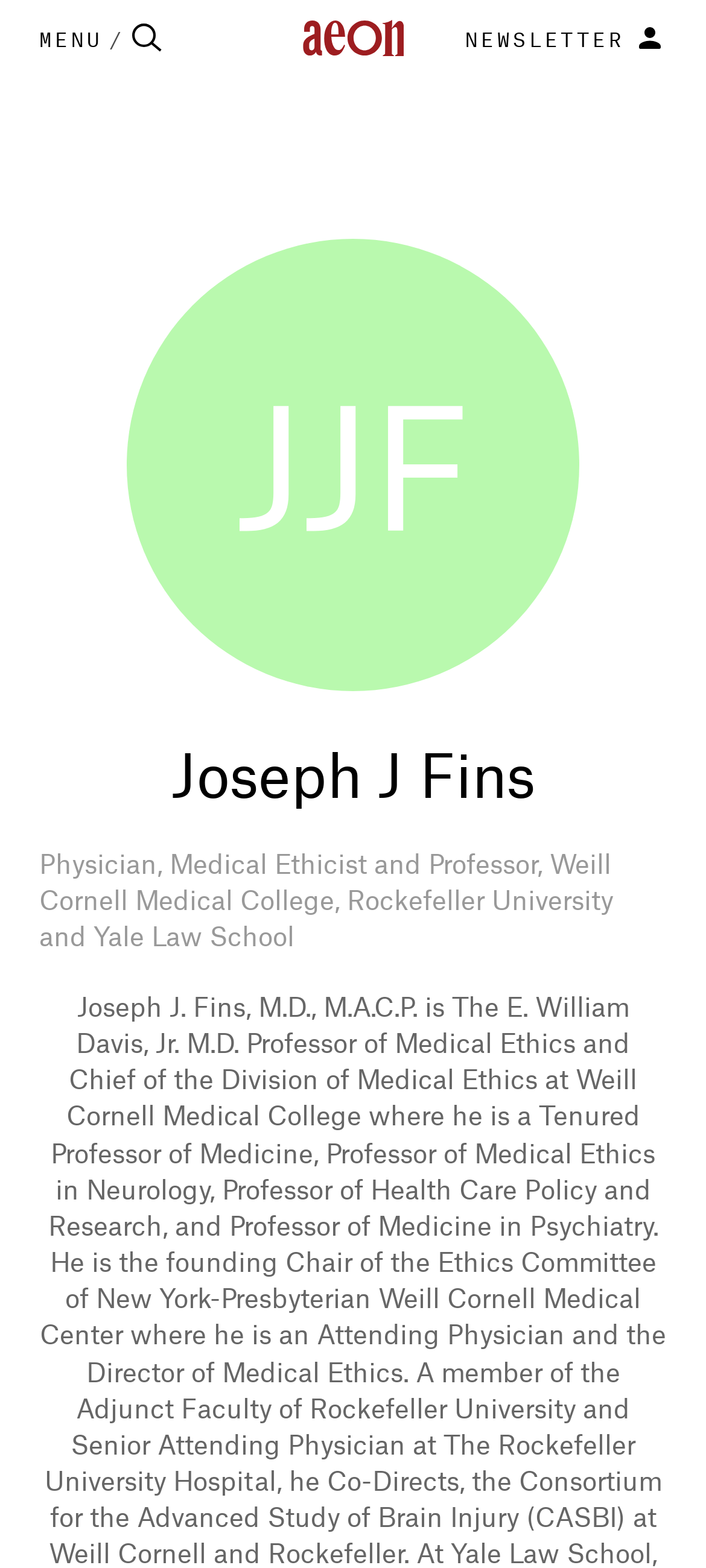Please give the bounding box coordinates of the area that should be clicked to fulfill the following instruction: "Sign in". The coordinates should be in the format of four float numbers from 0 to 1, i.e., [left, top, right, bottom].

[0.885, 0.009, 0.945, 0.038]